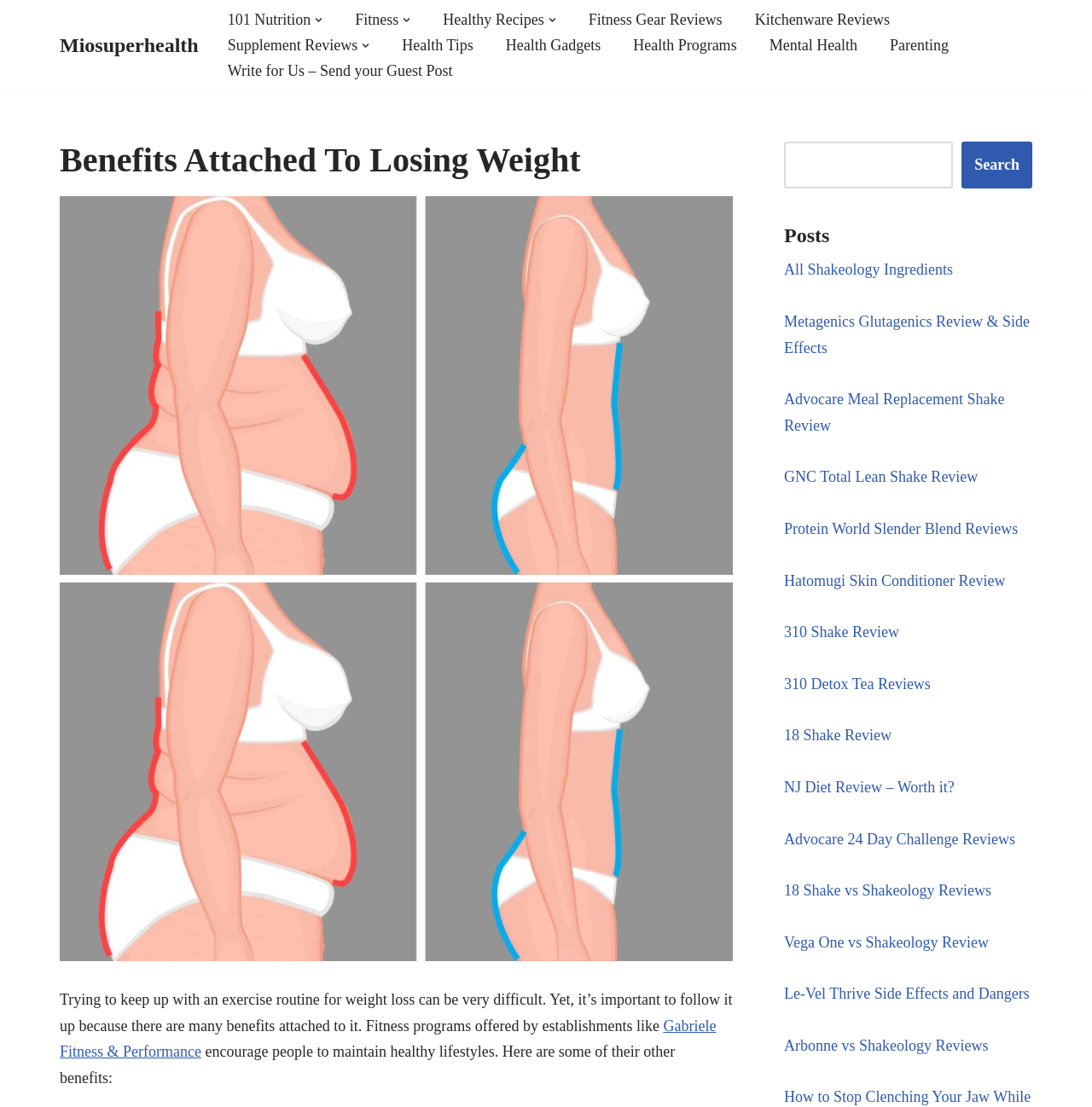Present a detailed account of what is displayed on the webpage.

The webpage is about the benefits of losing weight, specifically focusing on fitness and health. At the top, there is a link to skip to the content and a navigation menu with several links, including "101 Nutrition", "Fitness", "Healthy Recipes", and more. Each of these links has a dropdown menu with additional options.

Below the navigation menu, there is a heading that reads "Benefits Attached To Losing Weight" followed by a paragraph of text that discusses the importance of following an exercise routine for weight loss. The text also mentions fitness programs offered by establishments like Gabriele Fitness & Performance.

Further down, there is a search bar with a search button, and a section labeled "Posts" that lists several links to articles, including reviews of various health and fitness products, such as Shakeology ingredients, Metagenics Glutagenics, and Advocare Meal Replacement Shake. There are 14 links in total, each with a brief description of the article.

The overall layout of the webpage is organized, with clear headings and concise text. The navigation menu and search bar are easily accessible, making it easy to find specific information on the webpage.